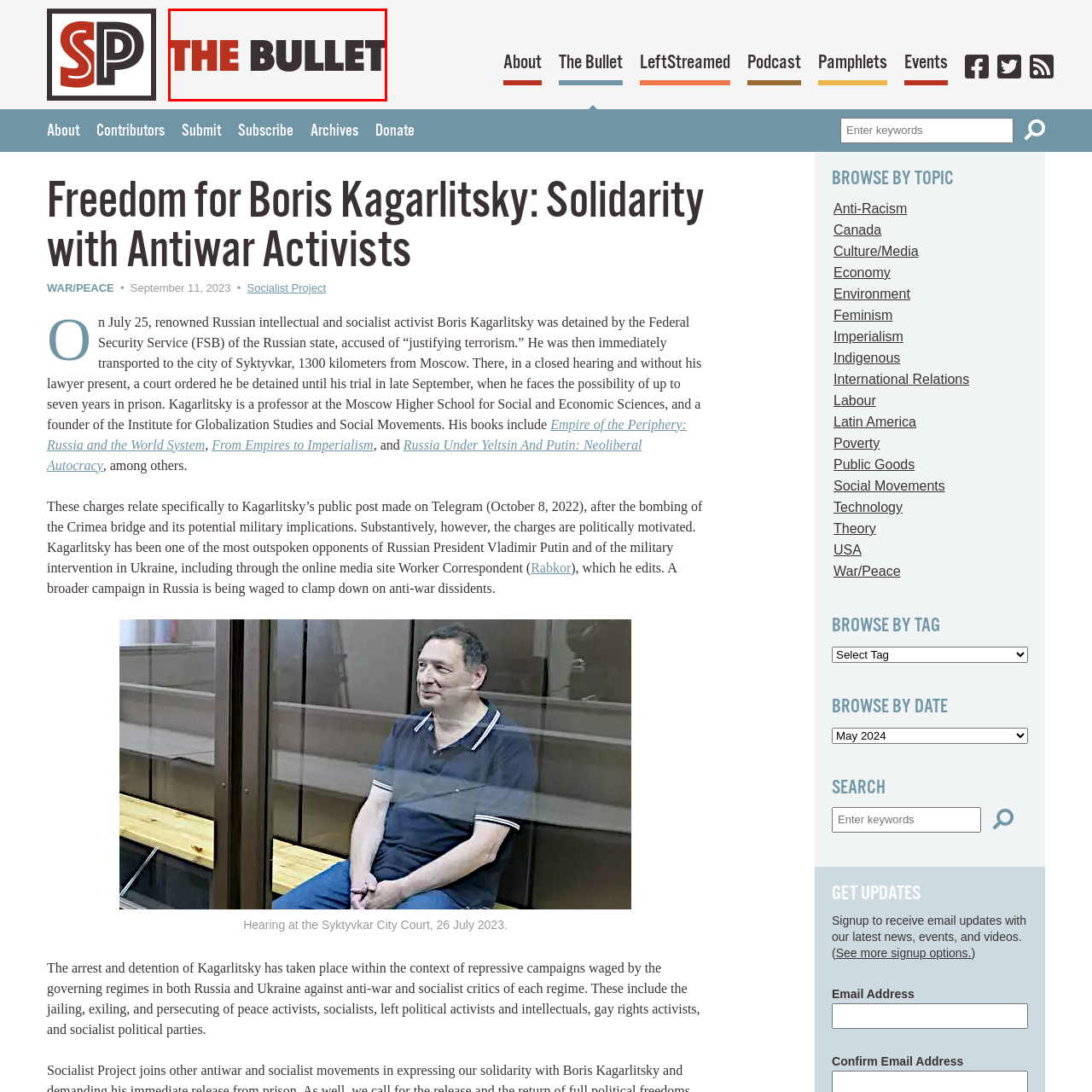Check the image highlighted by the red rectangle and provide a single word or phrase for the question:
What is positioned beneath the banner?

Freedom for Boris Kagarlitsky